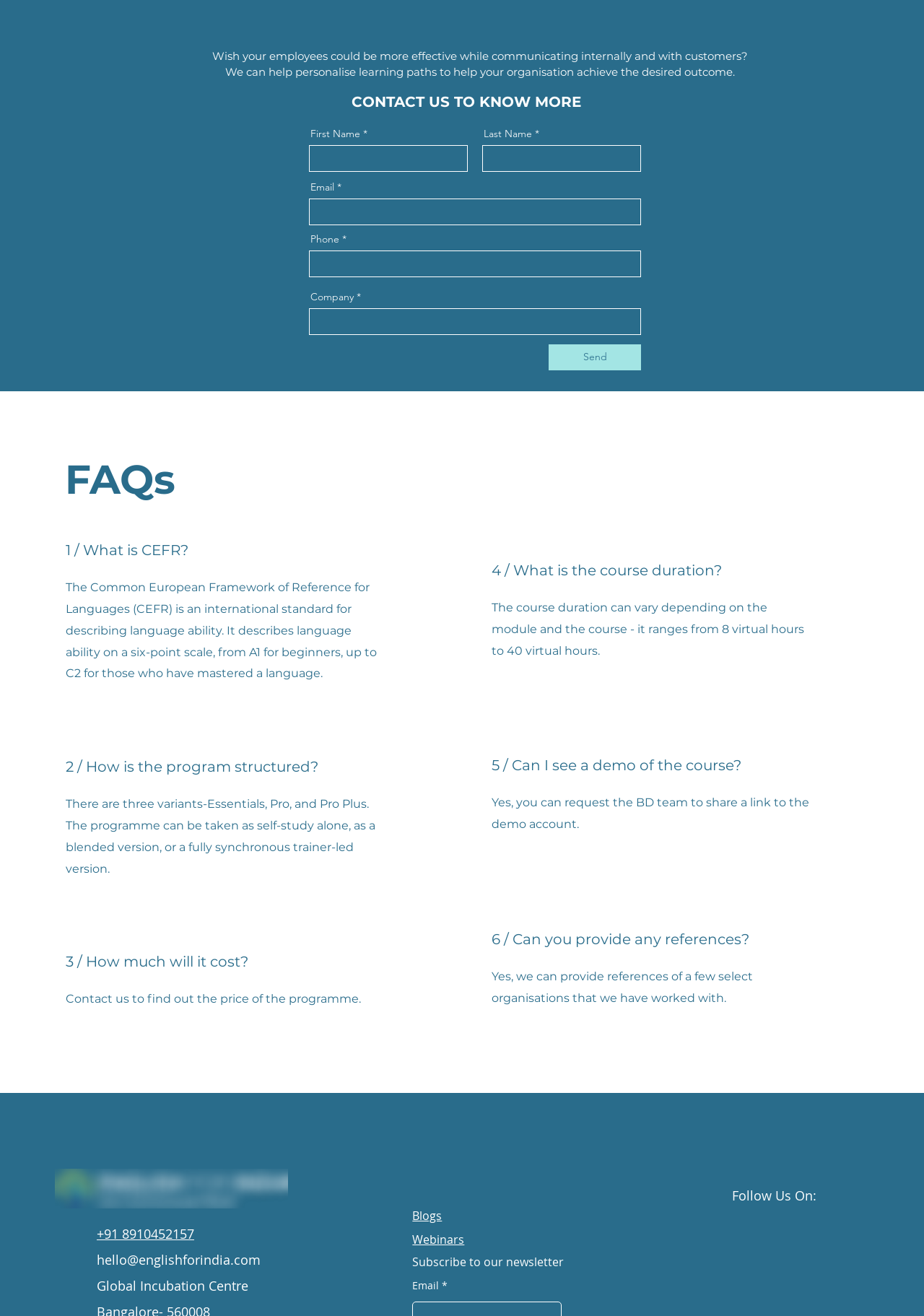Locate the bounding box coordinates of the element to click to perform the following action: 'Request a demo of the course'. The coordinates should be given as four float values between 0 and 1, in the form of [left, top, right, bottom].

[0.532, 0.573, 0.907, 0.589]